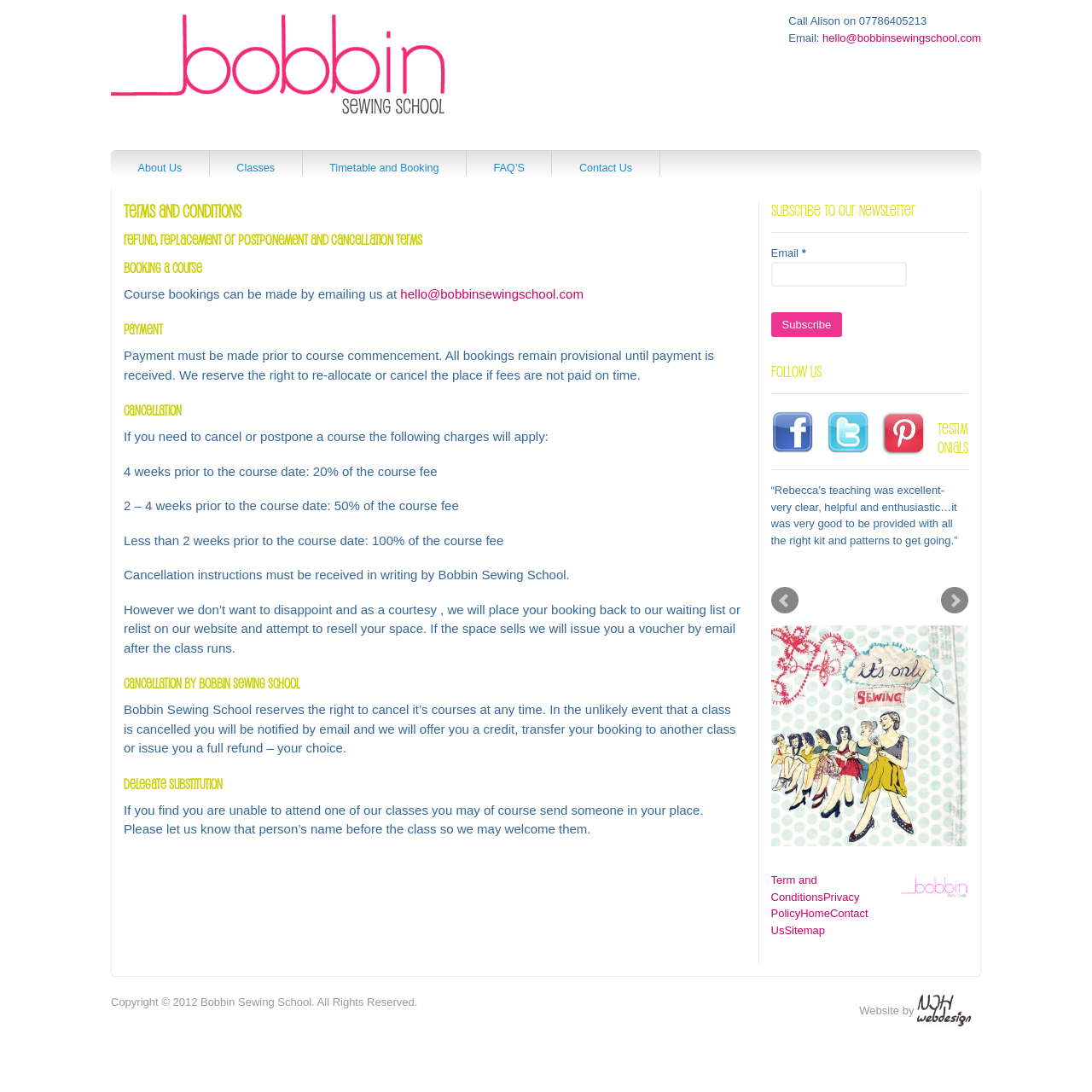Use the information in the screenshot to answer the question comprehensively: What is the purpose of the newsletter subscription?

I found a newsletter subscription section on the webpage, but it does not explicitly state the purpose of subscribing to the newsletter. It only has a heading 'Subscribe to our Newsletter' and a textbox to input an email address.